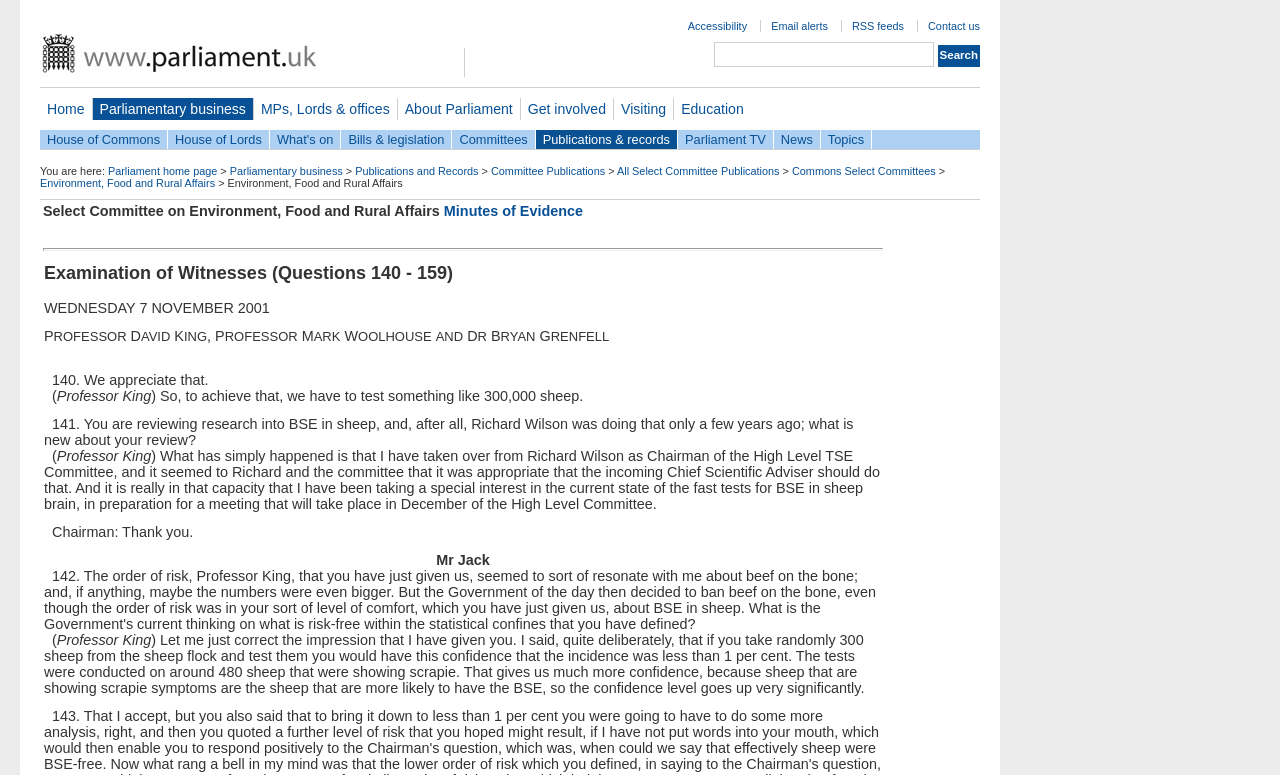Identify the bounding box coordinates of the region I need to click to complete this instruction: "Contact us".

[0.725, 0.026, 0.766, 0.041]